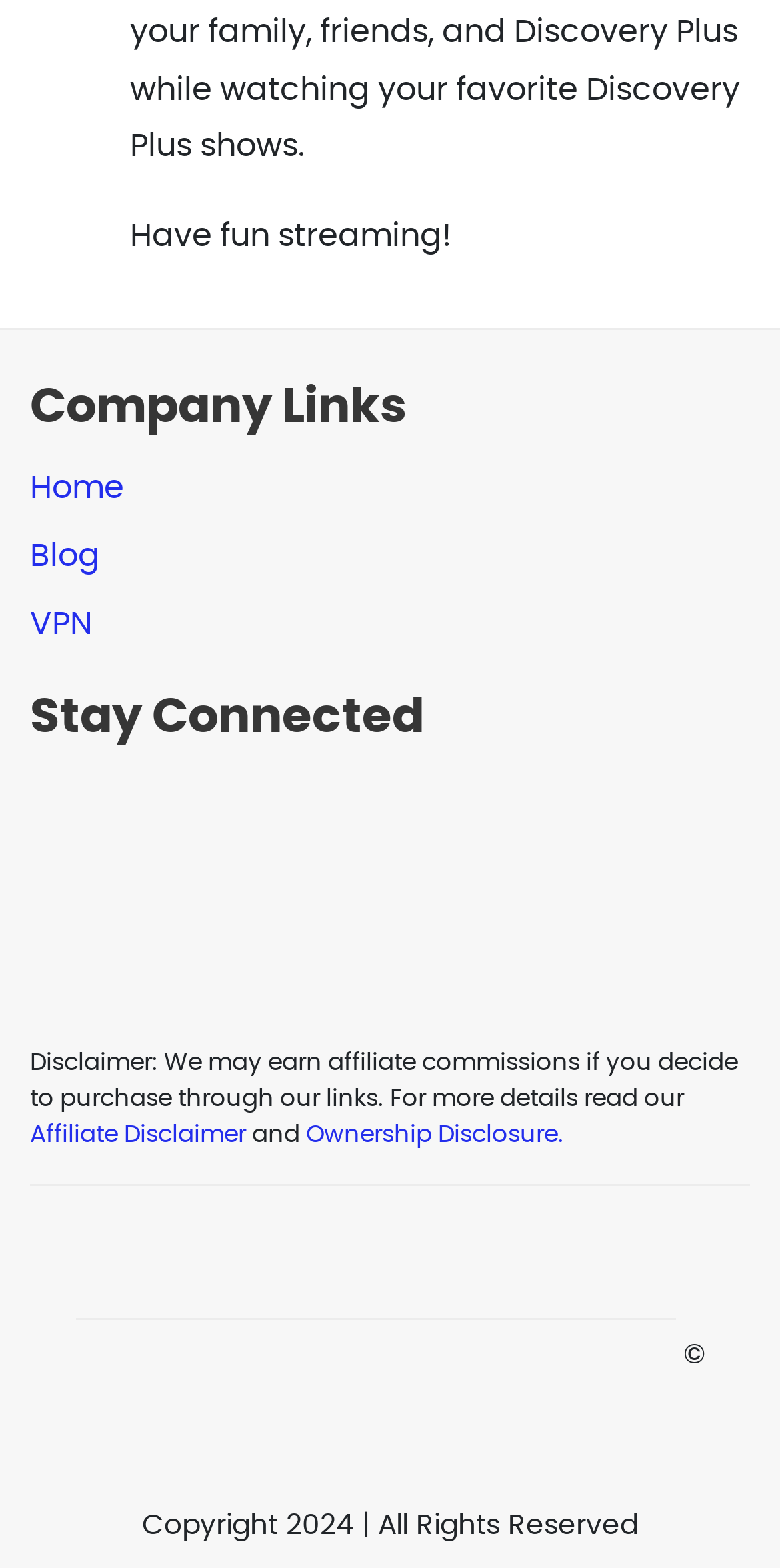Identify the bounding box coordinates for the UI element described by the following text: "parent_node: Stay Connected". Provide the coordinates as four float numbers between 0 and 1, in the format [left, top, right, bottom].

[0.215, 0.487, 0.344, 0.55]